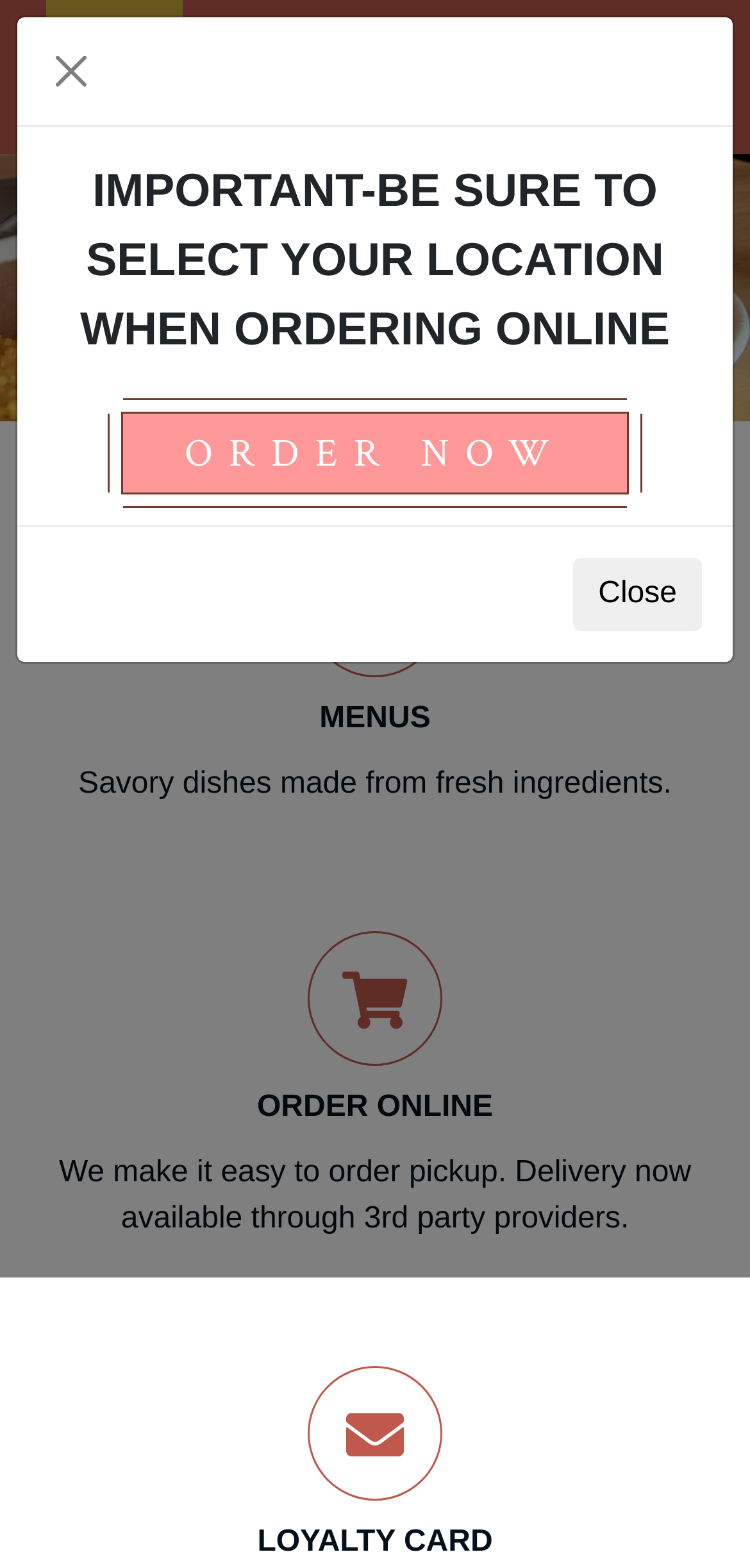What type of cuisine does the restaurant serve?
Look at the screenshot and respond with a single word or phrase.

Tex-Mex